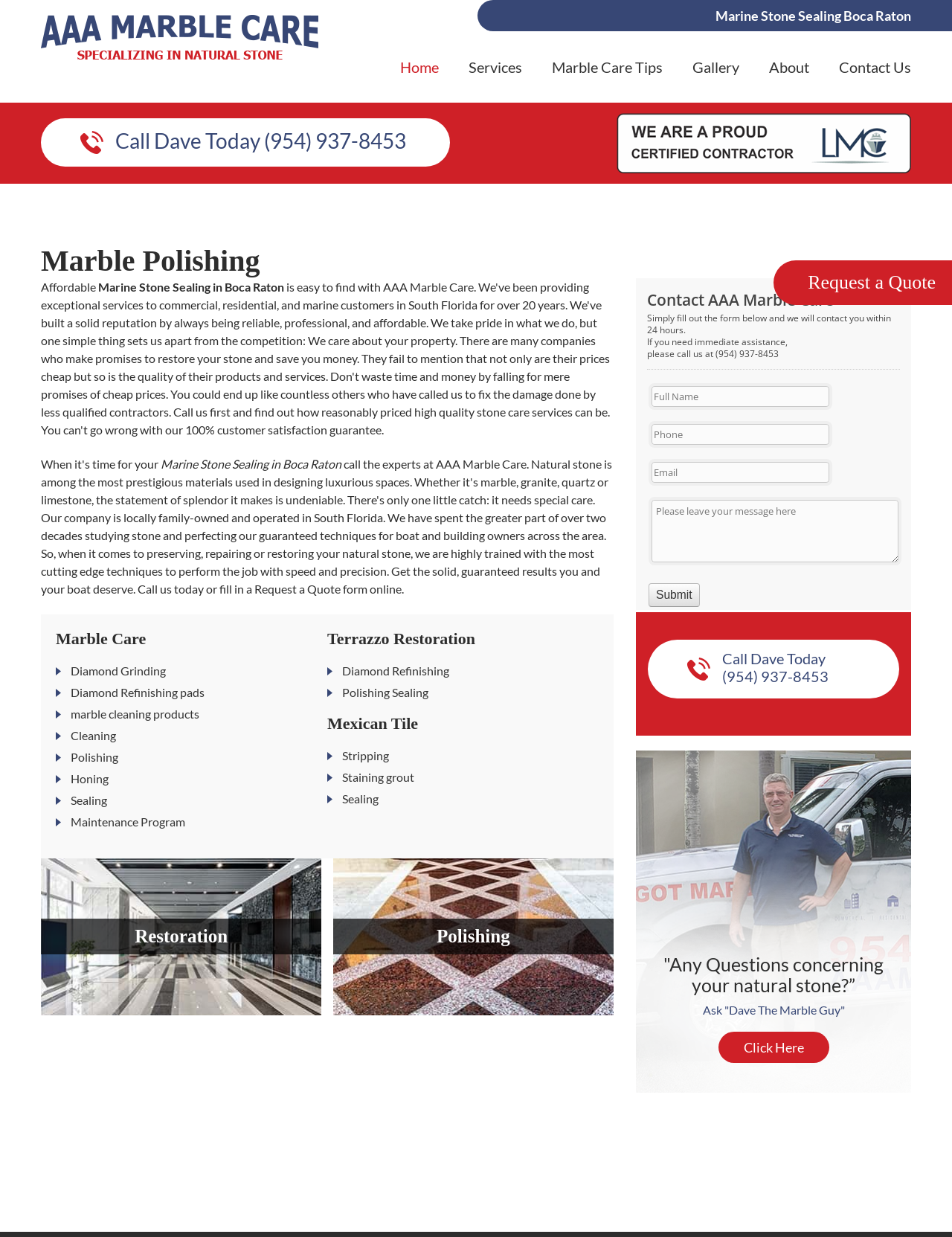Extract the main heading text from the webpage.

Marine Stone Sealing Boca Raton